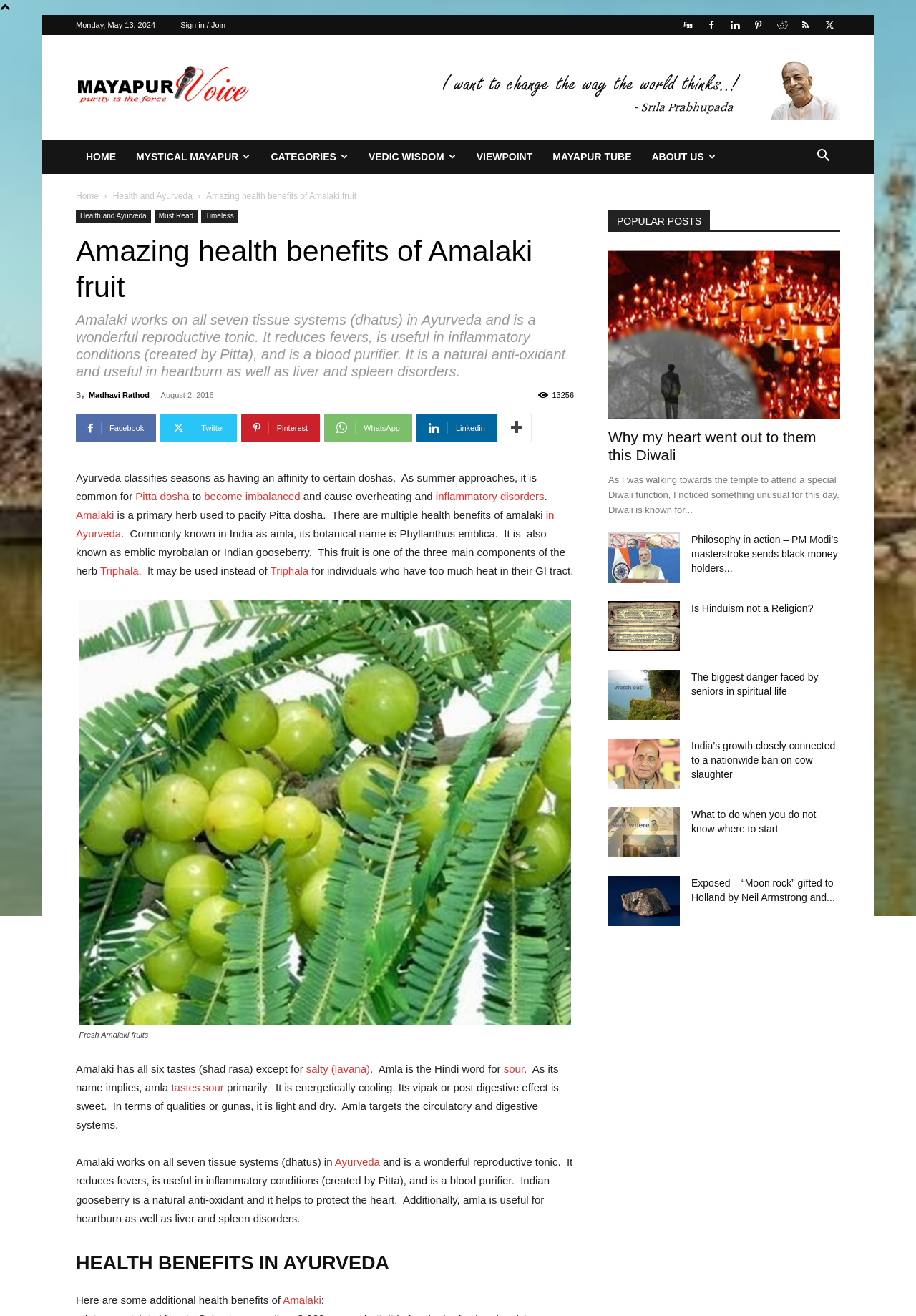Determine the bounding box coordinates for the region that must be clicked to execute the following instruction: "Search for something".

[0.88, 0.115, 0.917, 0.124]